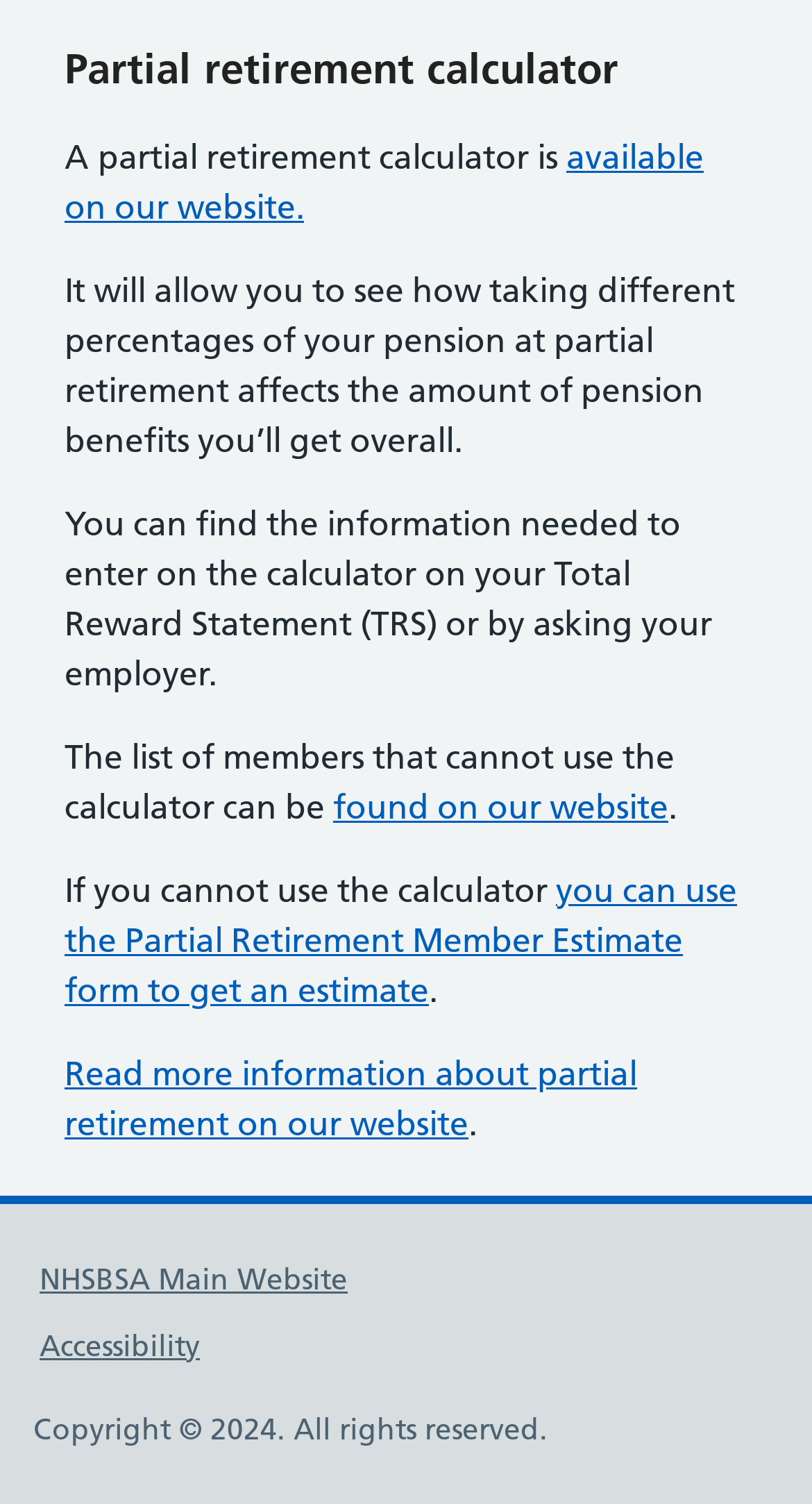Calculate the bounding box coordinates for the UI element based on the following description: "found on our website". Ensure the coordinates are four float numbers between 0 and 1, i.e., [left, top, right, bottom].

[0.41, 0.522, 0.823, 0.55]